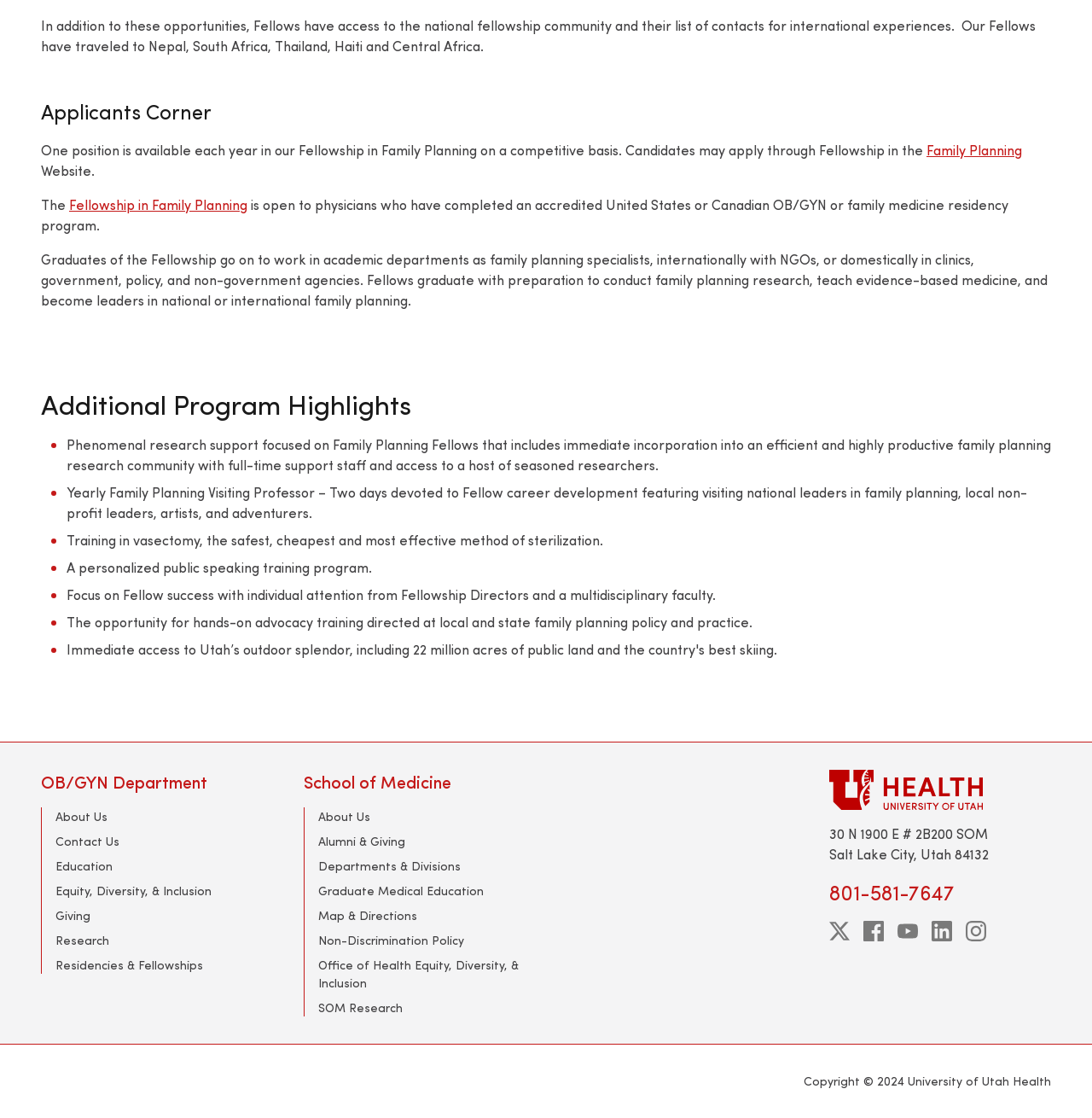Identify the bounding box of the UI element that matches this description: "Winsor41049".

None